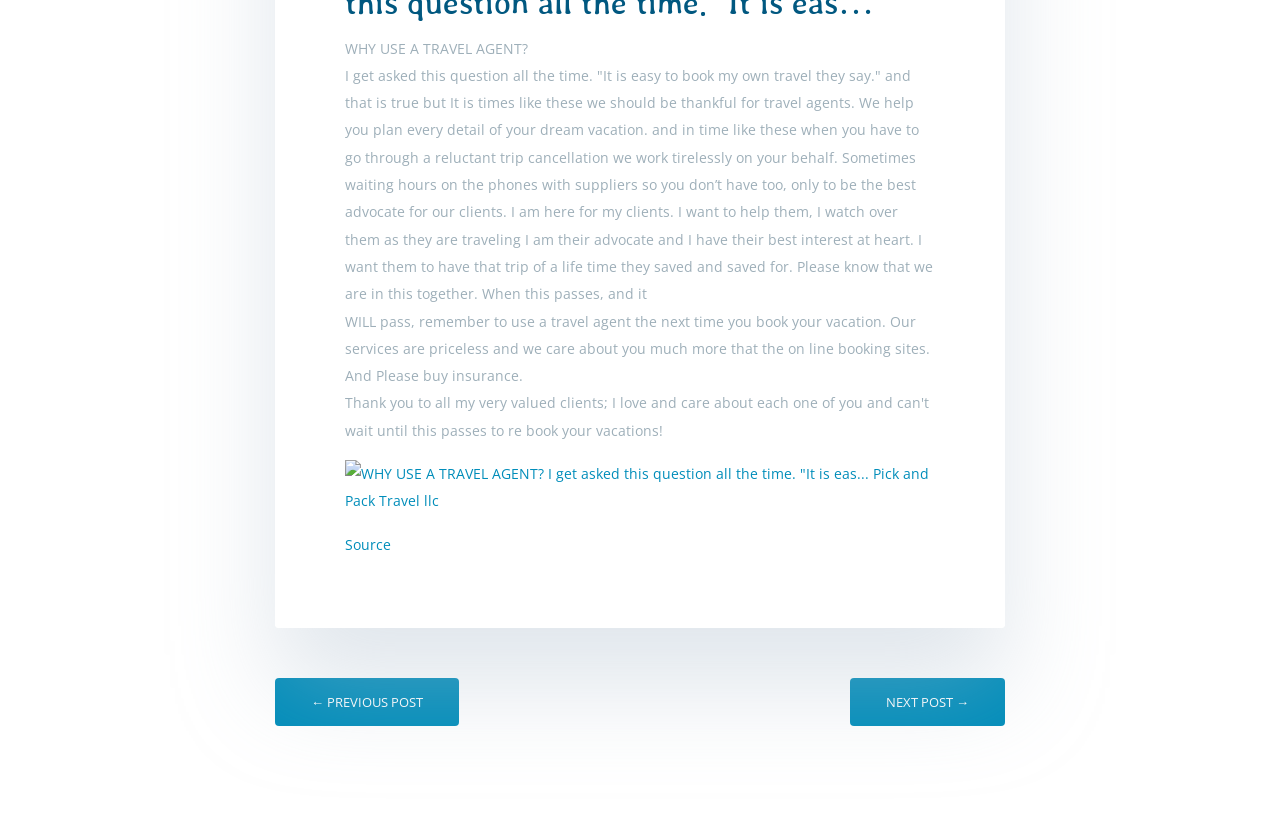Identify the bounding box of the HTML element described here: "Source". Provide the coordinates as four float numbers between 0 and 1: [left, top, right, bottom].

[0.27, 0.646, 0.305, 0.669]